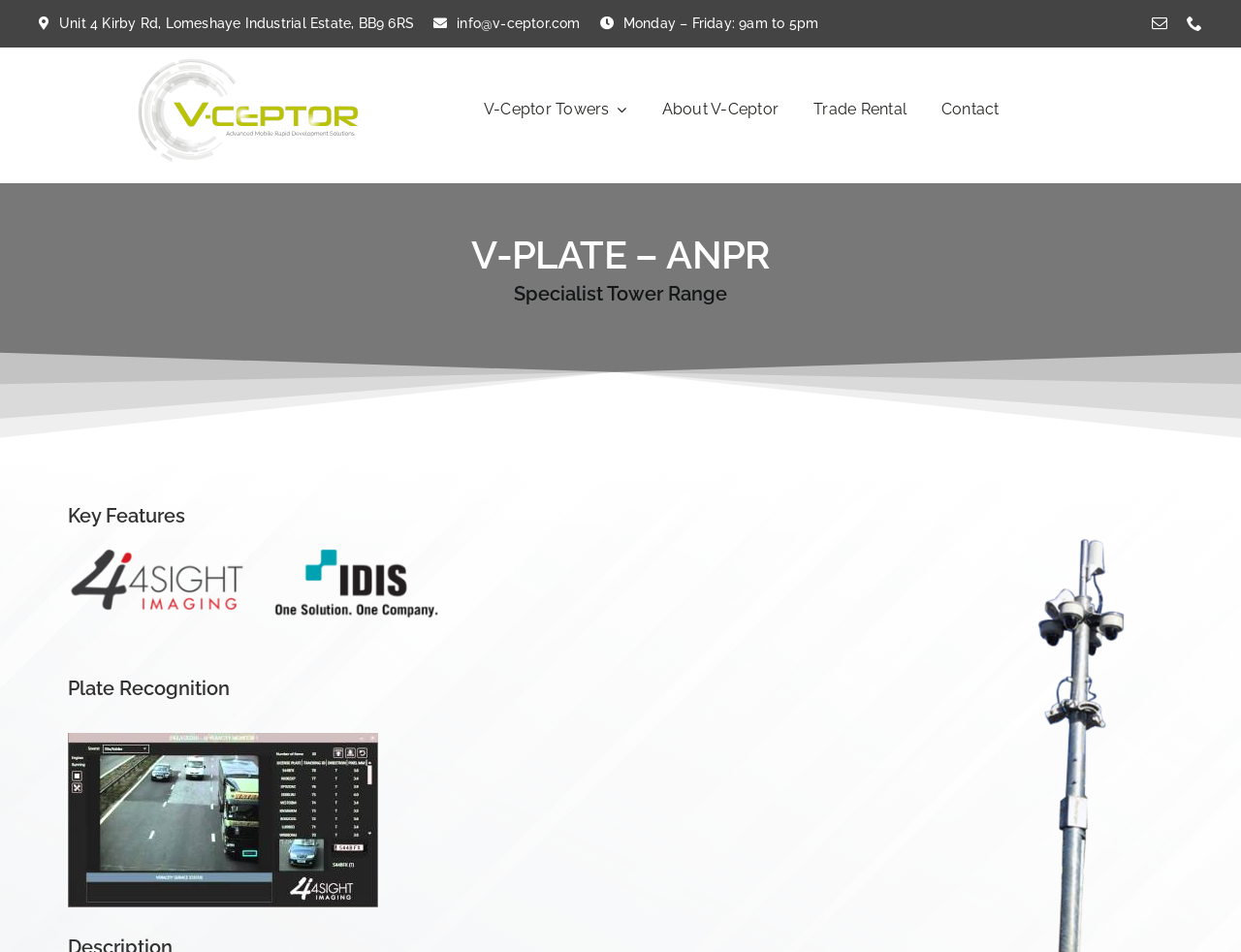Describe all the key features and sections of the webpage thoroughly.

The webpage is about V-Plate, a mobile ANPR (Automatic Number Plate Recognition) solution. At the top left, there is a link to the company's address, "Unit 4 Kirby Rd, Lomeshaye Industrial Estate, BB9 6RS", and an email address, "info@v-ceptor.com". Next to these links, there is a static text displaying the company's working hours, "Monday – Friday: 9am to 5pm". On the top right, there are two links, "mail" and "phone", which are likely contact methods.

Below the top section, there is a prominent link to the company's main page, "V-Ceptor – Mobile CCTV Tower Solutions", accompanied by an image with the same name. This link is positioned at the top center of the page.

On the left side of the page, there is a navigation menu labeled "Fullscreen menu", which contains several links, including "V-Ceptor Towers", "About V-Ceptor", "Trade Rental", and "Contact". These links are stacked vertically, with the "V-Ceptor Towers" link at the top and the "Contact" link at the bottom.

The main content of the page is divided into two sections. The first section is headed by "V-PLATE – ANPR" and contains a link to "Specialist Tower Range". Below this link, there is a large image that spans the entire width of the page.

The second section is further divided into two subsections, "Key Features" and "Plate Recognition". The "Key Features" subsection contains two images, while the "Plate Recognition" subsection contains a single image, "V-Plate - ANPR Camera Tower", which is a prominent feature of the page.